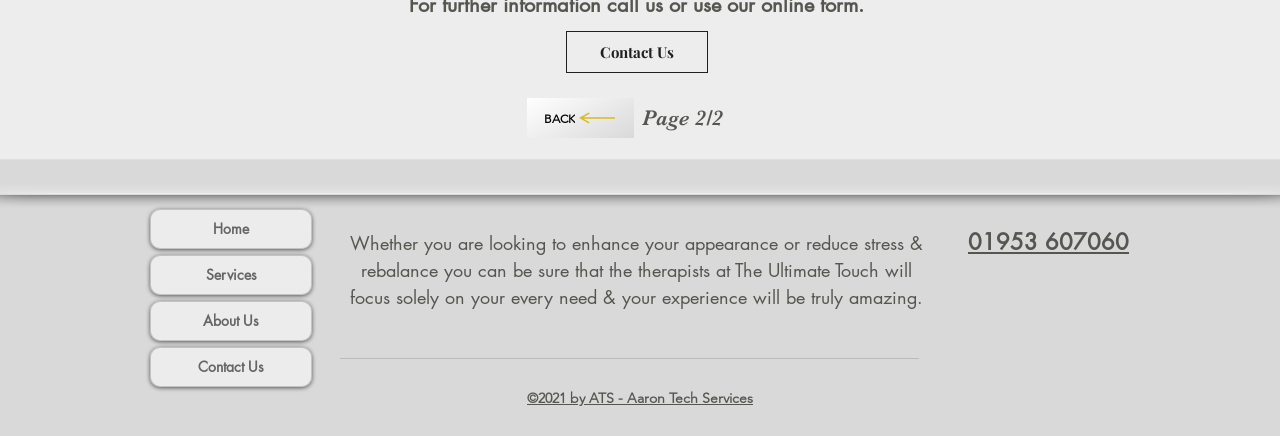Please determine the bounding box coordinates for the UI element described as: "Home".

[0.118, 0.482, 0.243, 0.569]